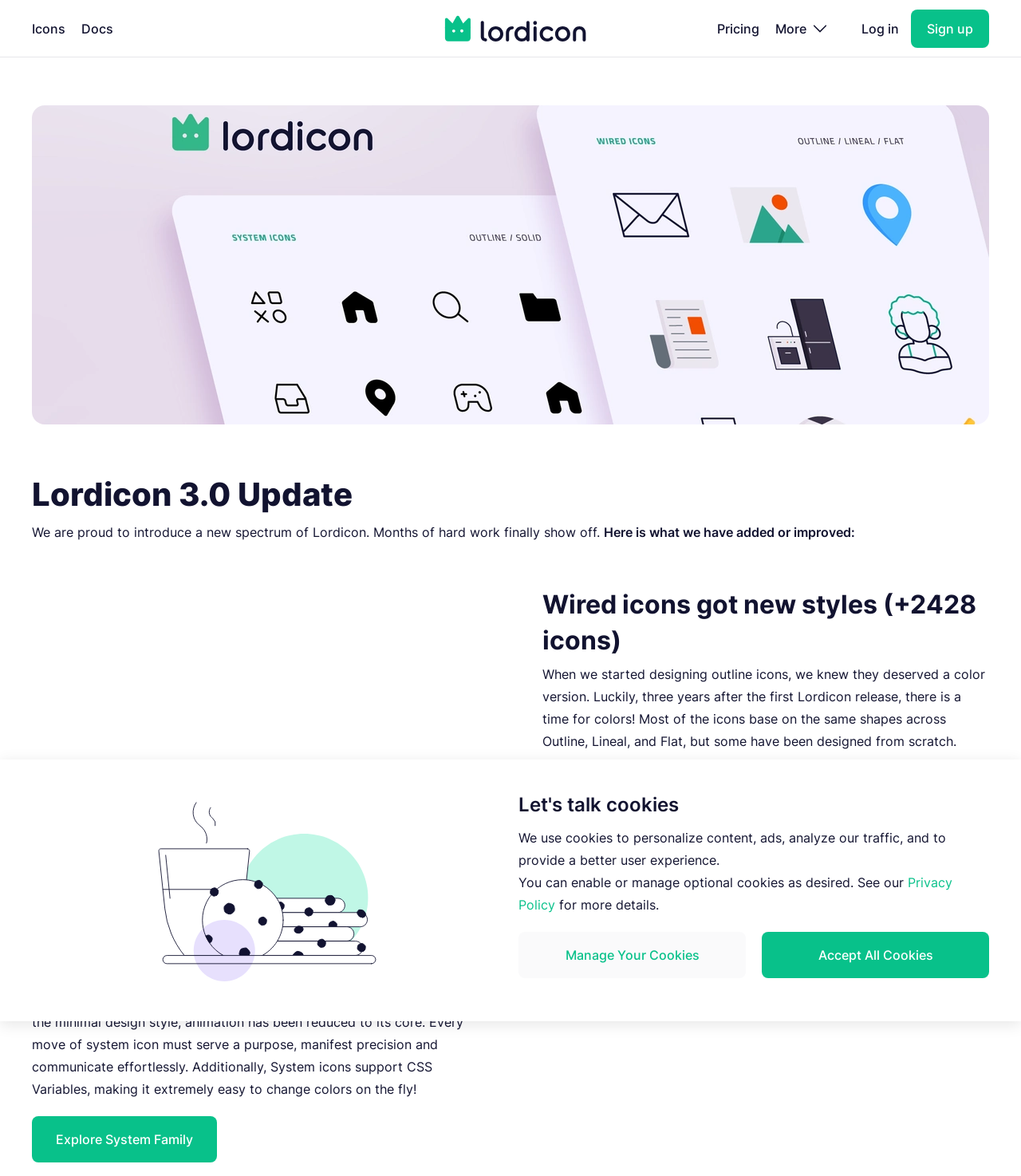Please give the bounding box coordinates of the area that should be clicked to fulfill the following instruction: "Learn more about the System icon family". The coordinates should be in the format of four float numbers from 0 to 1, i.e., [left, top, right, bottom].

[0.031, 0.949, 0.212, 0.988]